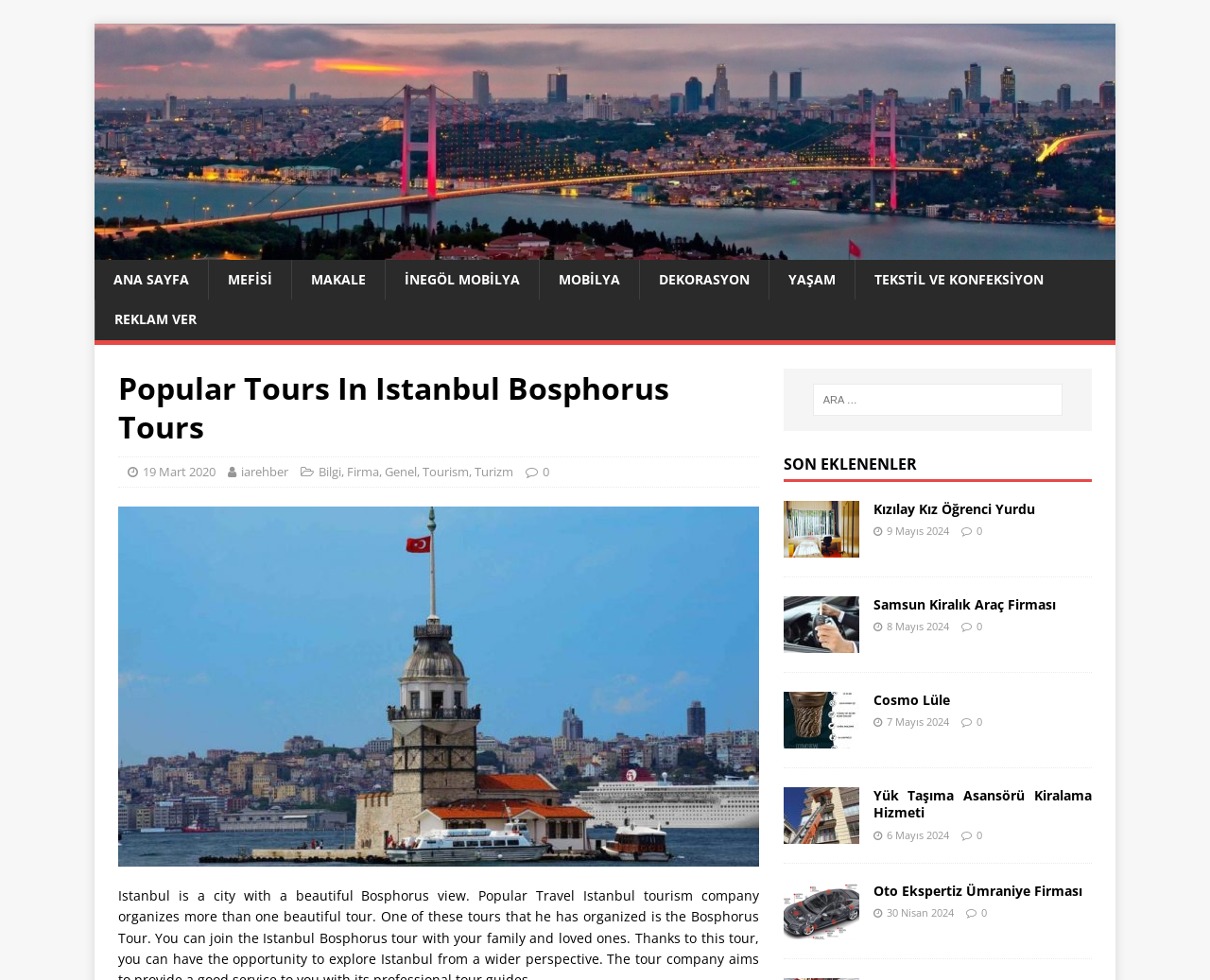Please specify the bounding box coordinates of the clickable region necessary for completing the following instruction: "Check out Samsun Kiralık Araç Firması". The coordinates must consist of four float numbers between 0 and 1, i.e., [left, top, right, bottom].

[0.647, 0.646, 0.71, 0.664]